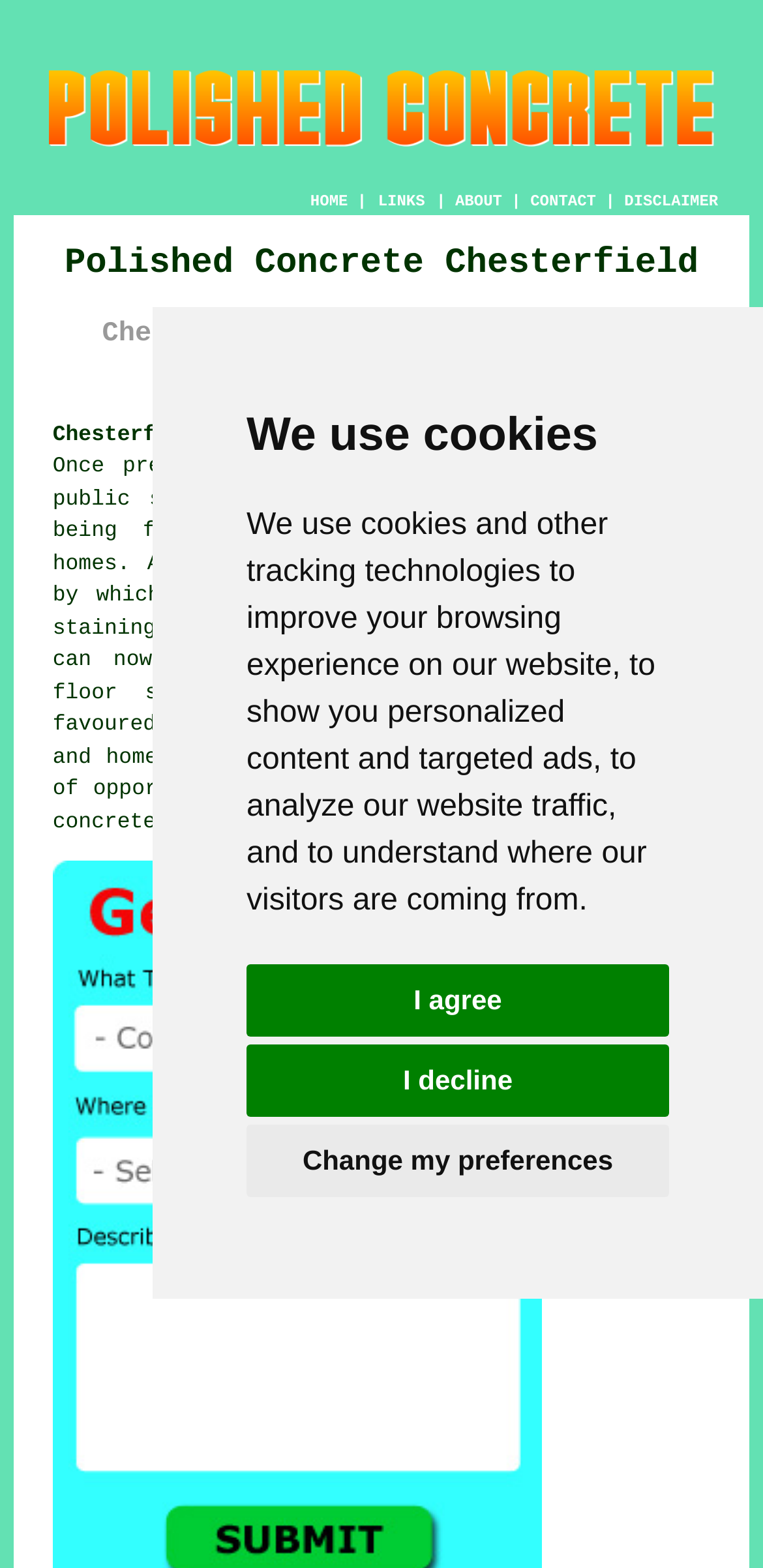Please determine the bounding box of the UI element that matches this description: Chesterfield Polished Concrete Flooring (S40):. The coordinates should be given as (top-left x, top-left y, bottom-right x, bottom-right y), with all values between 0 and 1.

[0.069, 0.27, 0.931, 0.285]